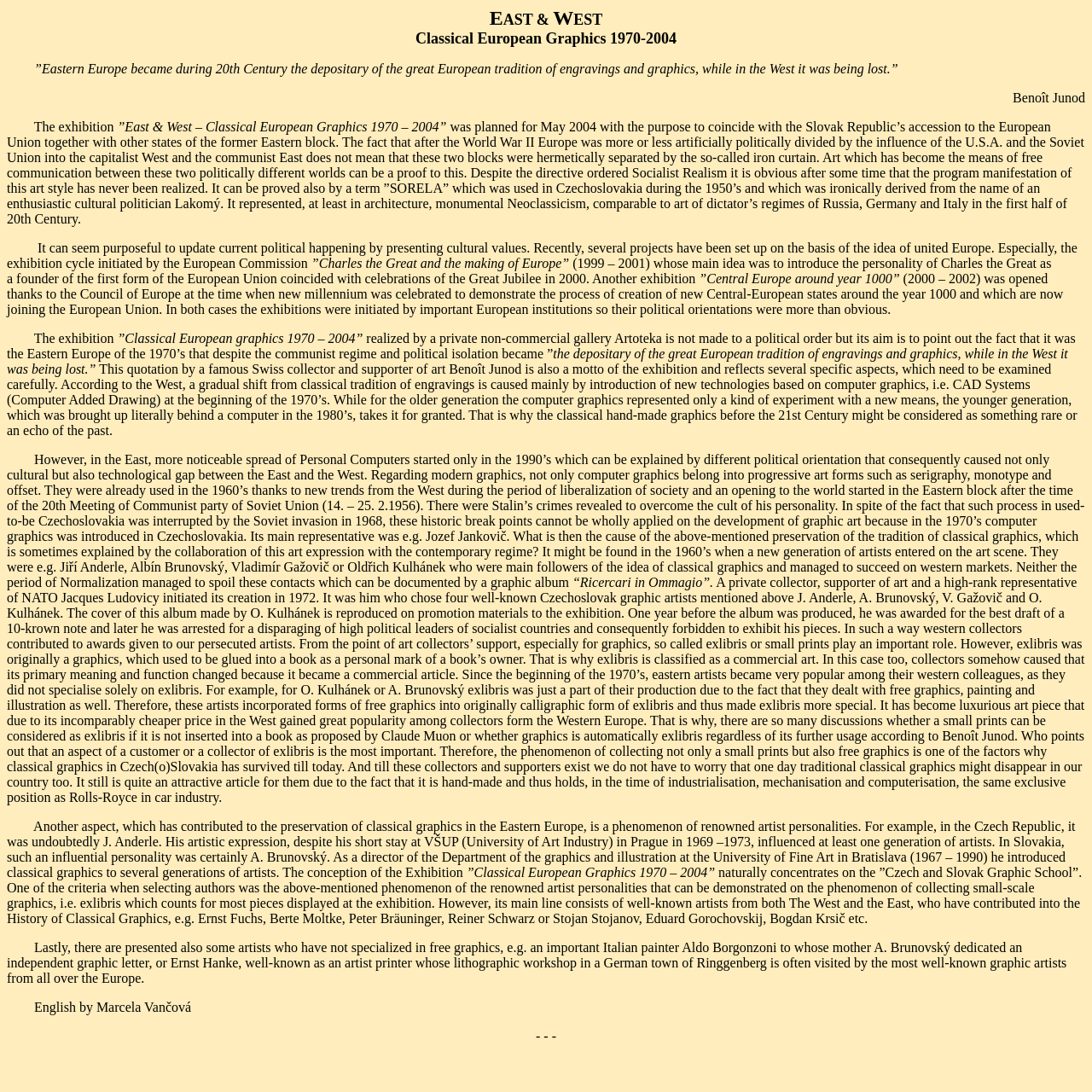What is the name of the exhibition cycle initiated by the European Commission?
Your answer should be a single word or phrase derived from the screenshot.

Charles the Great and the making of Europe